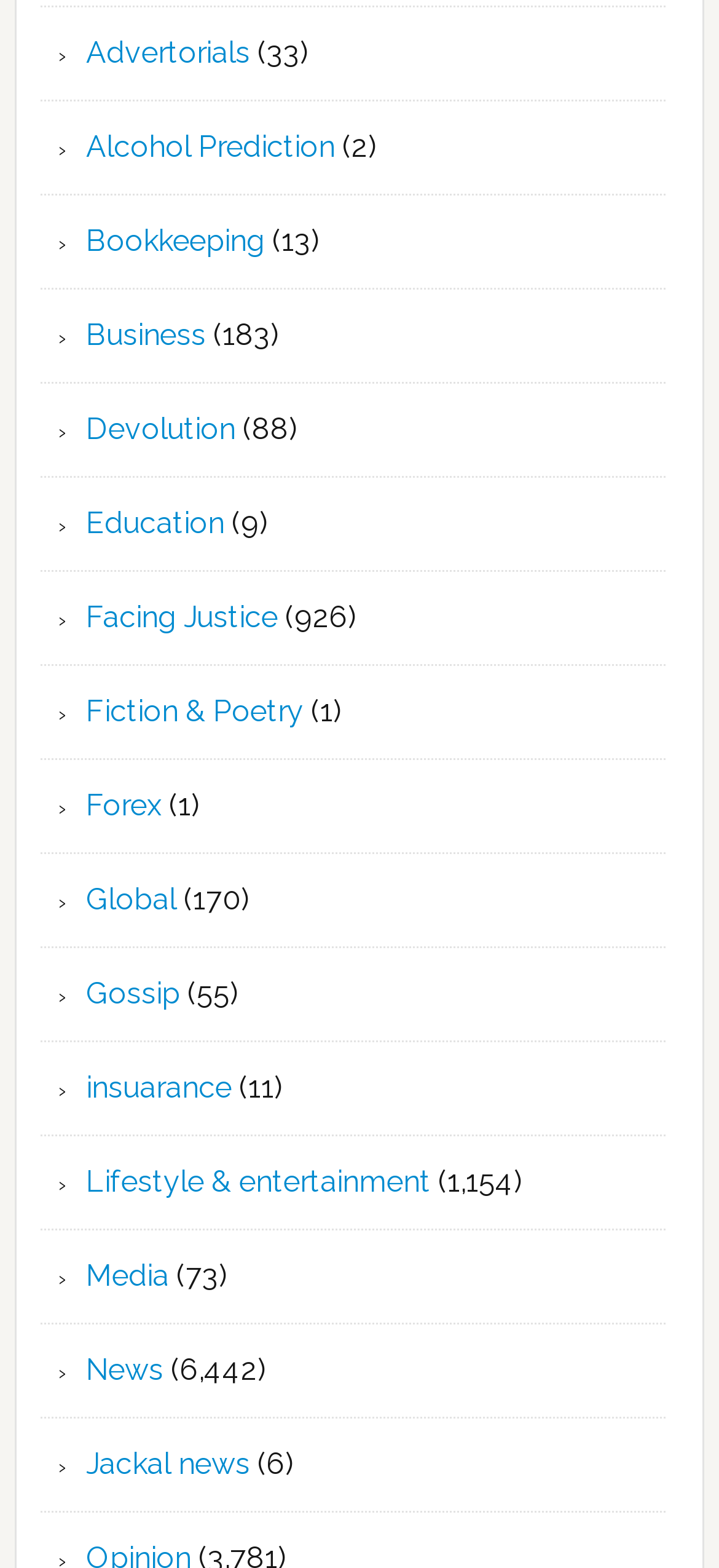Bounding box coordinates are to be given in the format (top-left x, top-left y, bottom-right x, bottom-right y). All values must be floating point numbers between 0 and 1. Provide the bounding box coordinate for the UI element described as: Lifestyle & entertainment

[0.12, 0.742, 0.599, 0.764]